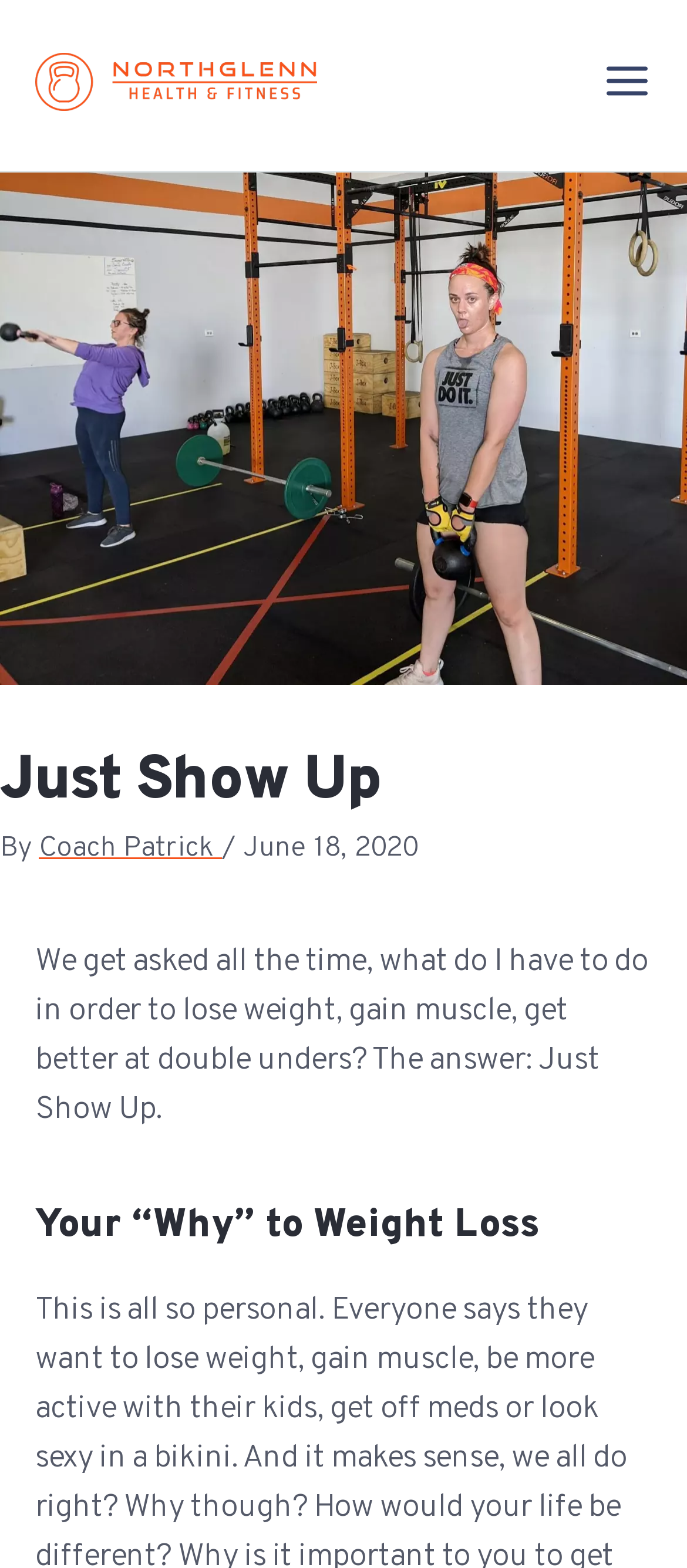Respond to the question below with a single word or phrase:
What is the main menu button's status?

Not expanded